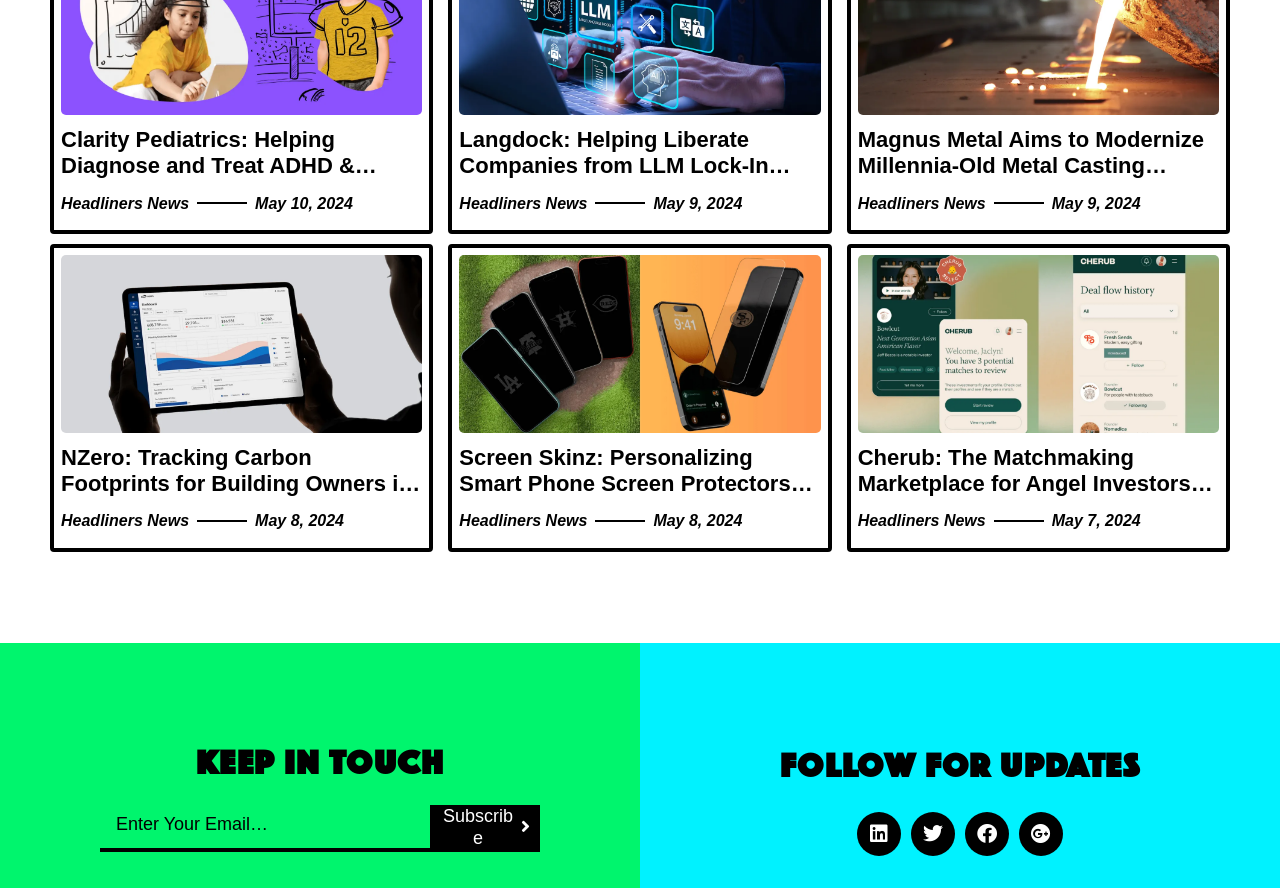Using the element description: "Linkedin", determine the bounding box coordinates for the specified UI element. The coordinates should be four float numbers between 0 and 1, [left, top, right, bottom].

[0.67, 0.914, 0.704, 0.963]